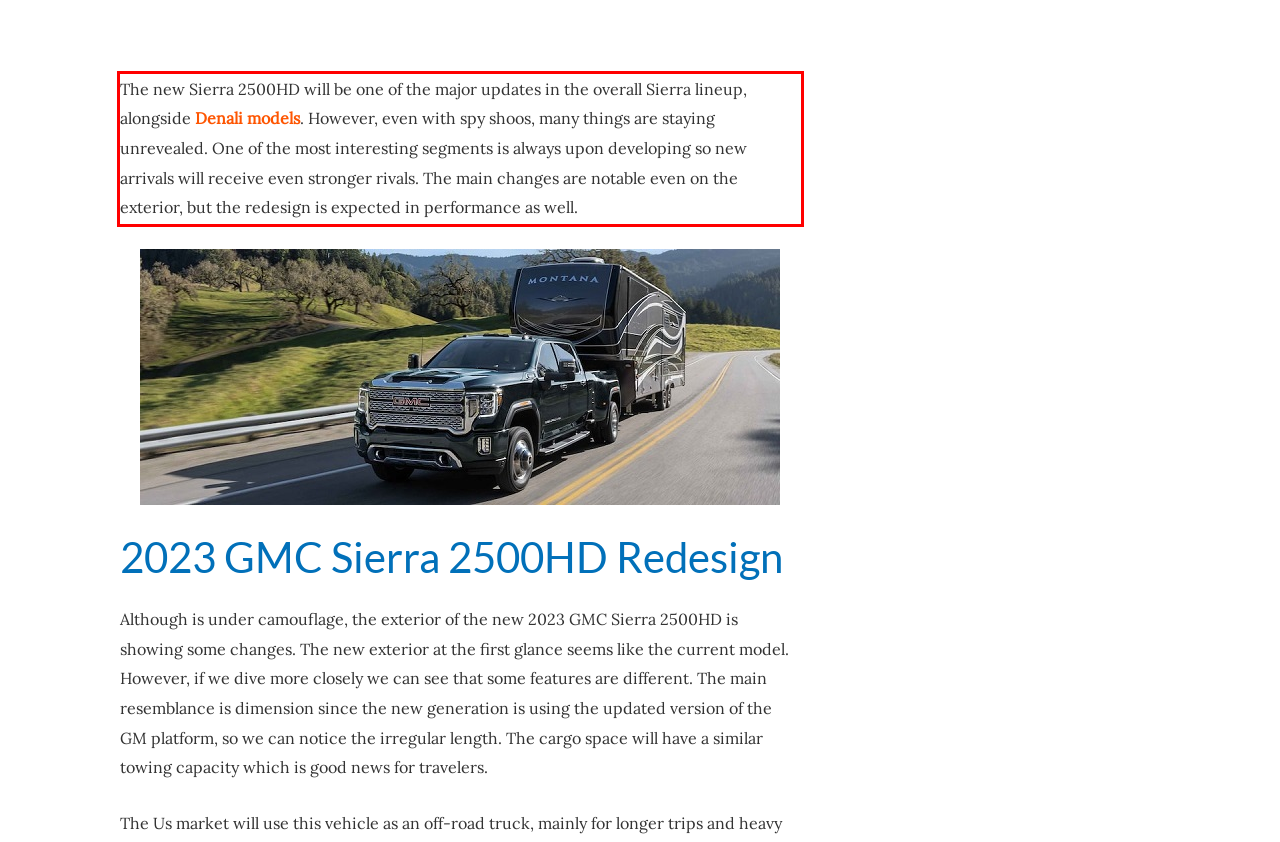Using the provided webpage screenshot, recognize the text content in the area marked by the red bounding box.

The new Sierra 2500HD will be one of the major updates in the overall Sierra lineup, alongside Denali models. However, even with spy shoos, many things are staying unrevealed. One of the most interesting segments is always upon developing so new arrivals will receive even stronger rivals. The main changes are notable even on the exterior, but the redesign is expected in performance as well.